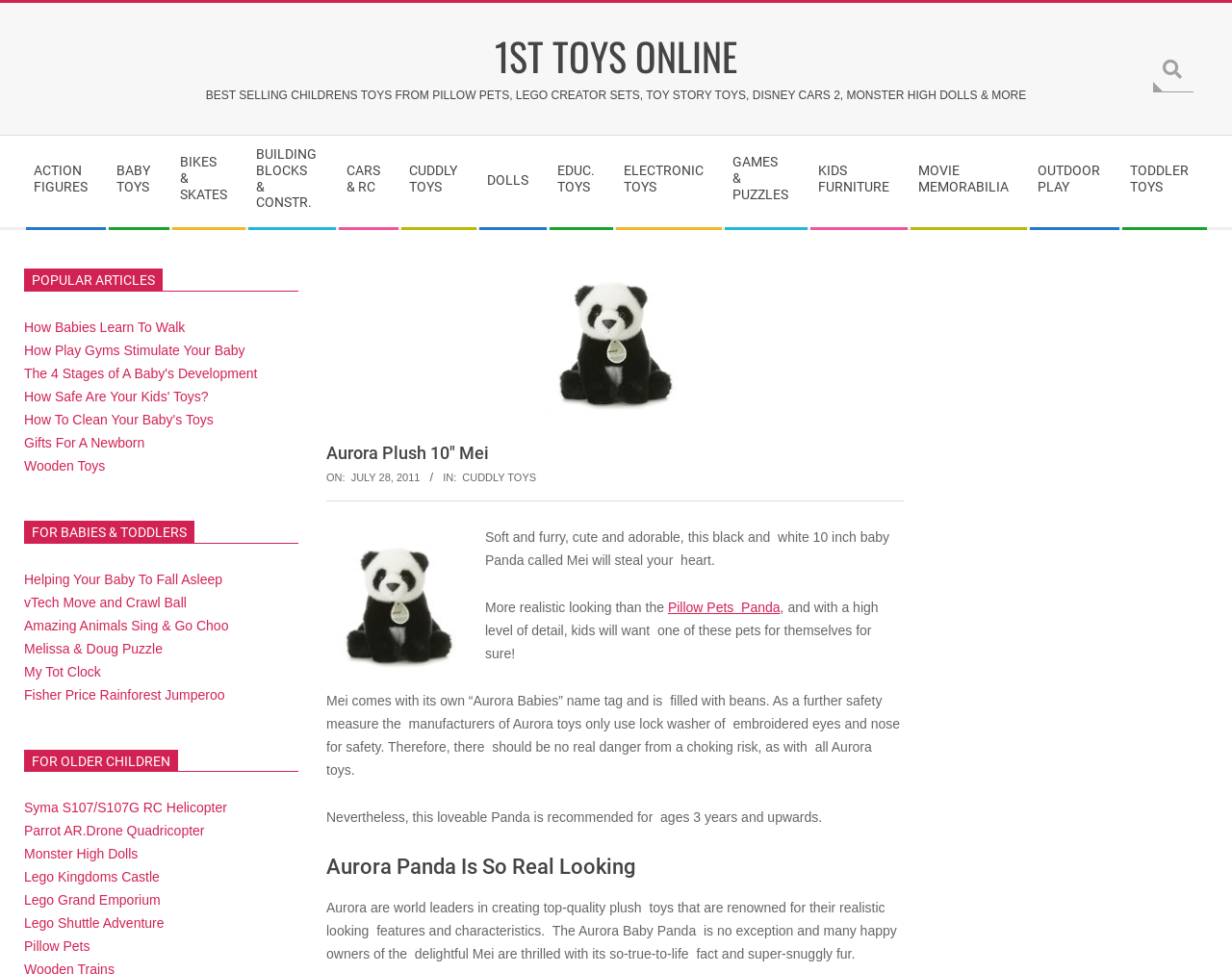Please identify the coordinates of the bounding box that should be clicked to fulfill this instruction: "Learn about the Aurora Panda".

[0.265, 0.454, 0.734, 0.478]